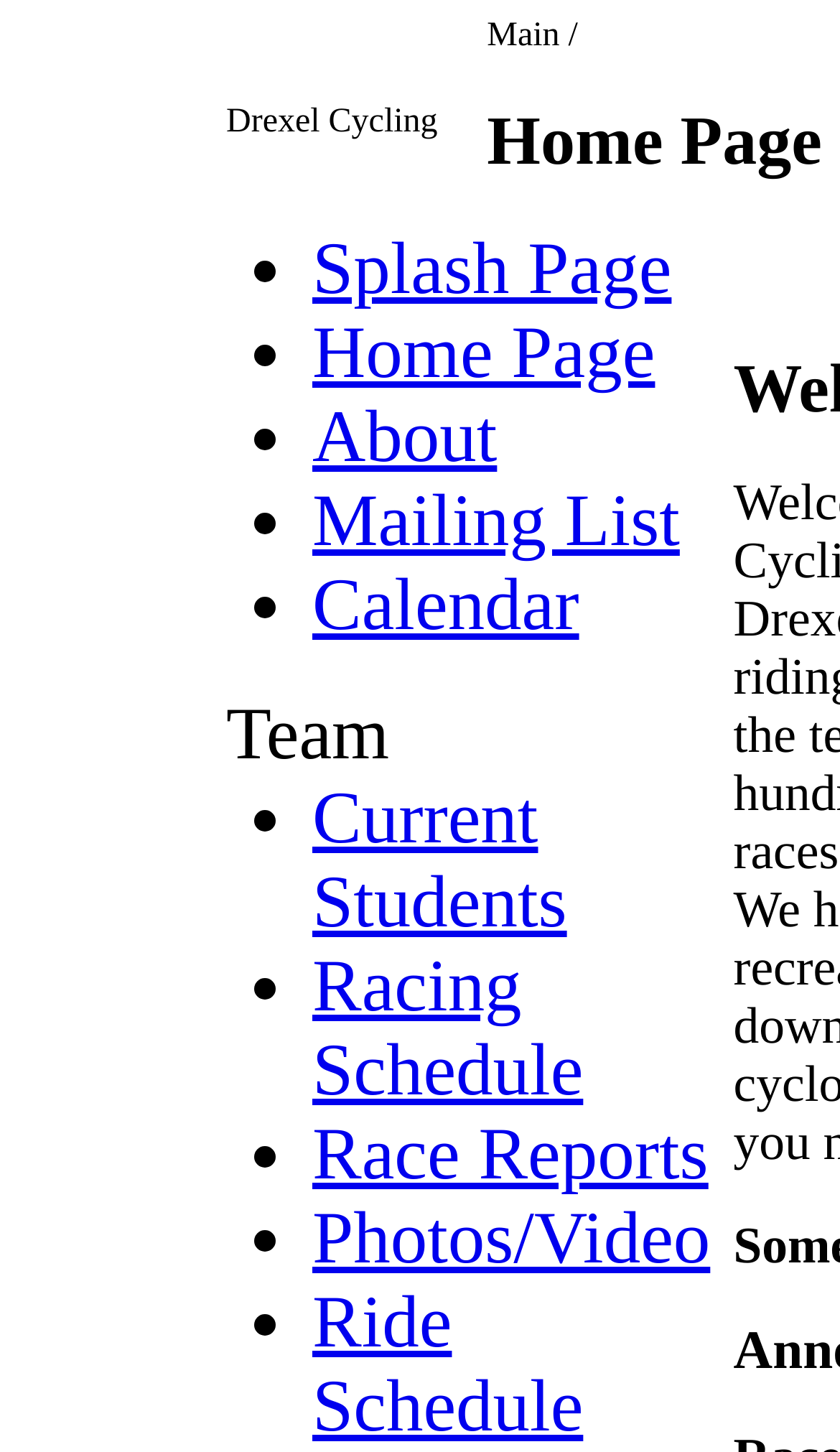Can you specify the bounding box coordinates for the region that should be clicked to fulfill this instruction: "go to splash page".

[0.372, 0.157, 0.799, 0.213]